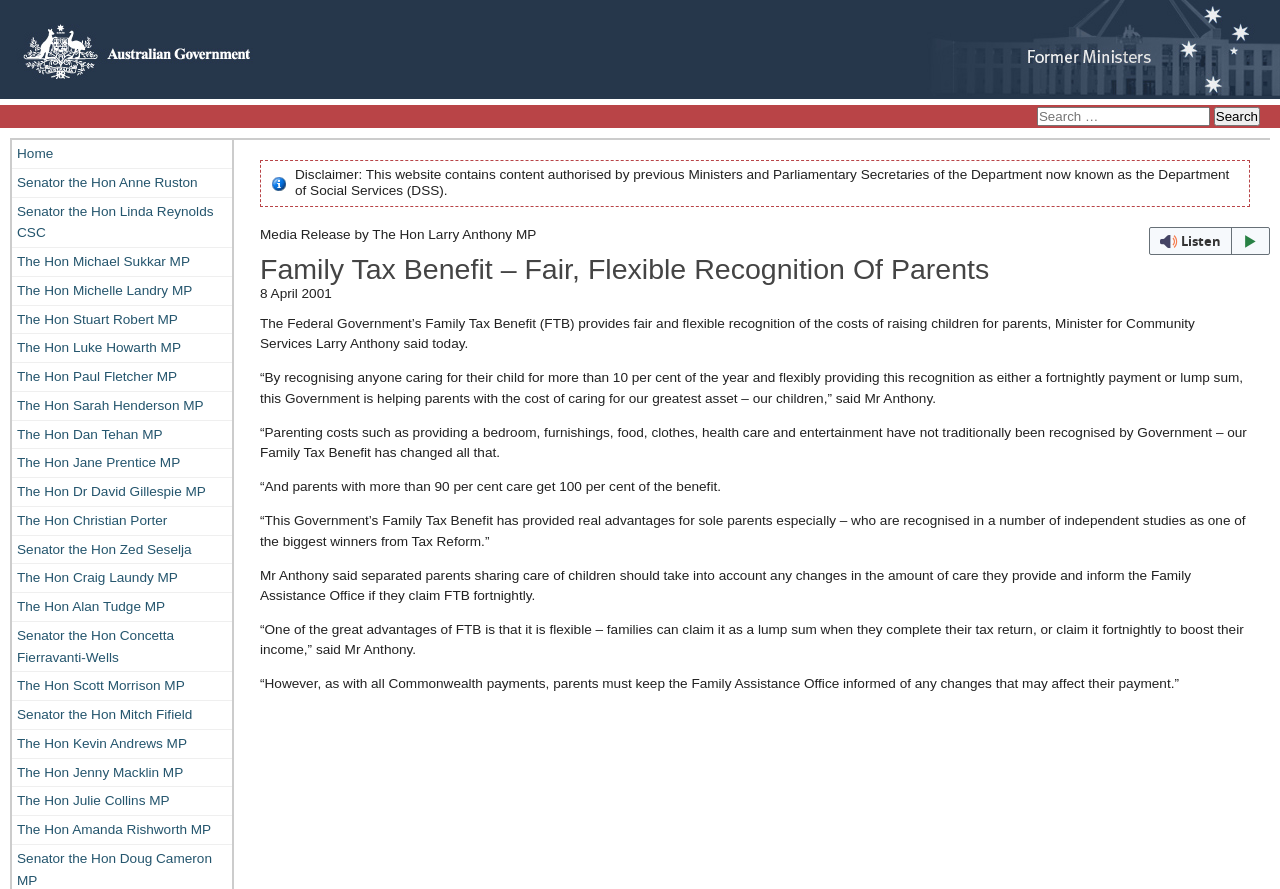Please reply to the following question with a single word or a short phrase:
Who is the Minister for Community Services?

Larry Anthony